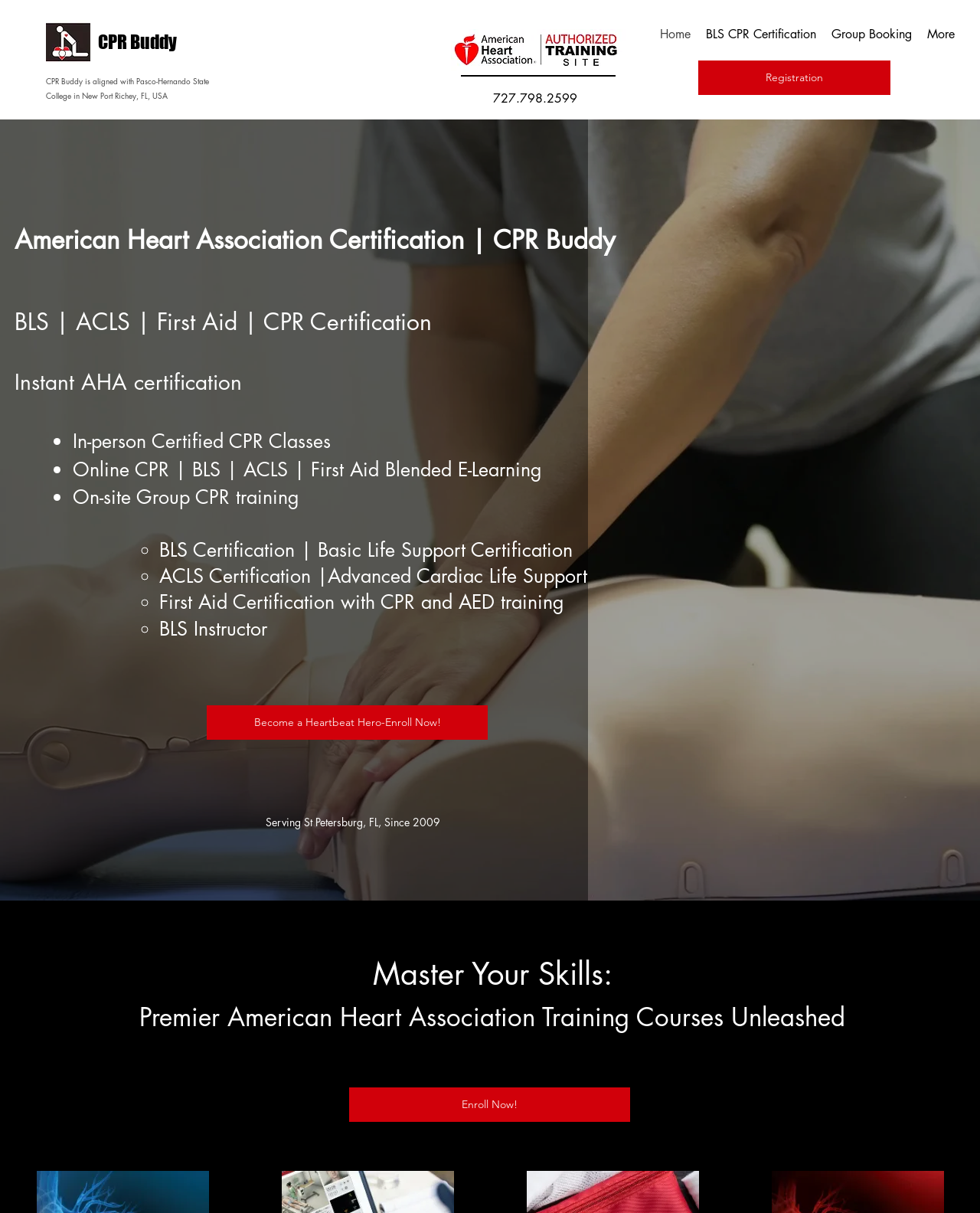Elaborate on the different components and information displayed on the webpage.

This webpage is about CPR Buddy, a provider of American Heart Association (AHA) certification courses for BLS, CPR, First Aid, and ACLS. At the top left, there is a link to CPR Buddy's American Heart Association certification classes, accompanied by an image. Below this, there is a static text stating that CPR Buddy is aligned with Pasco-Hernando State College in New Port Richey, FL, USA.

On the top right, there is a site logo, followed by a phone number, 727.798.2599. A navigation menu is located at the top right corner, with links to Home, BLS CPR Certification, Group Booking, and More.

Below the navigation menu, there is a registration link. A video is placed below the registration link, spanning the entire width of the page. 

The main content of the webpage is divided into sections, each with a heading. The first section has a heading "American Heart Association Certification | CPR Buddy" and lists the types of certifications offered, including BLS, ACLS, First Aid, and CPR. 

The next section has a heading "Instant AHA certification" and lists the benefits of certification, including in-person certified CPR classes, online CPR blended e-learning, and on-site group CPR training. 

The following sections list the different types of certifications offered, including BLS Certification, ACLS Certification, First Aid Certification with CPR and AED training, and BLS Instructor. Each section has a heading and a list marker.

At the bottom of the page, there is a call-to-action link "Become a Heartbeat Hero-Enroll Now!" and a static text stating that CPR Buddy has been serving St Petersburg, FL, since 2009. A region labeled "Home: Headliner" spans the entire width of the page, with a heading "Master Your Skills: Premier American Heart Association Training Courses Unleashed" and a link to enroll now.